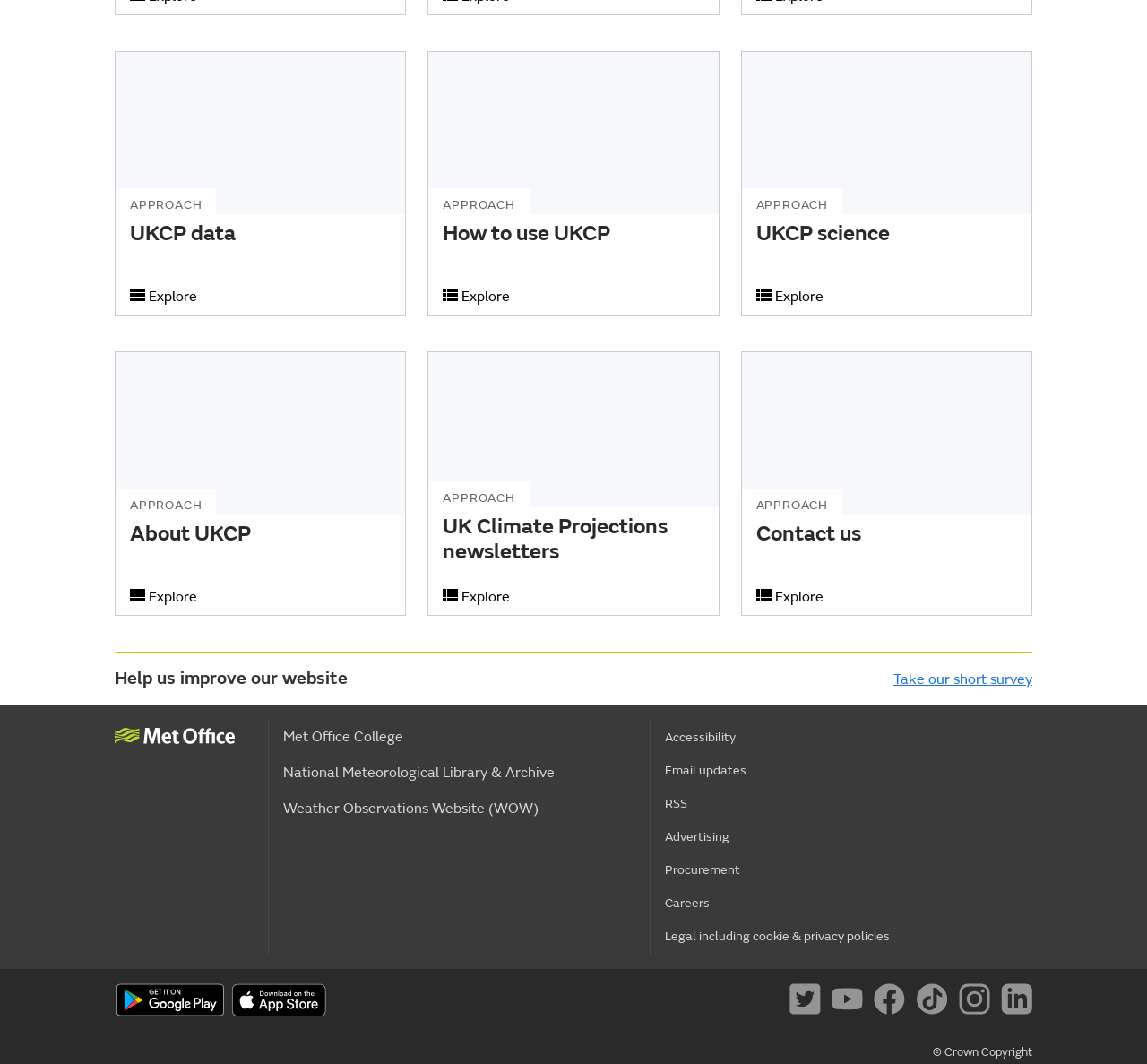What is the purpose of the 'feedback banner'?
Kindly offer a detailed explanation using the data available in the image.

This question can be answered by reading the heading 'Help us improve our website' which is a child element of the 'feedback banner' and indicates that the purpose of the banner is to gather feedback to improve the website.